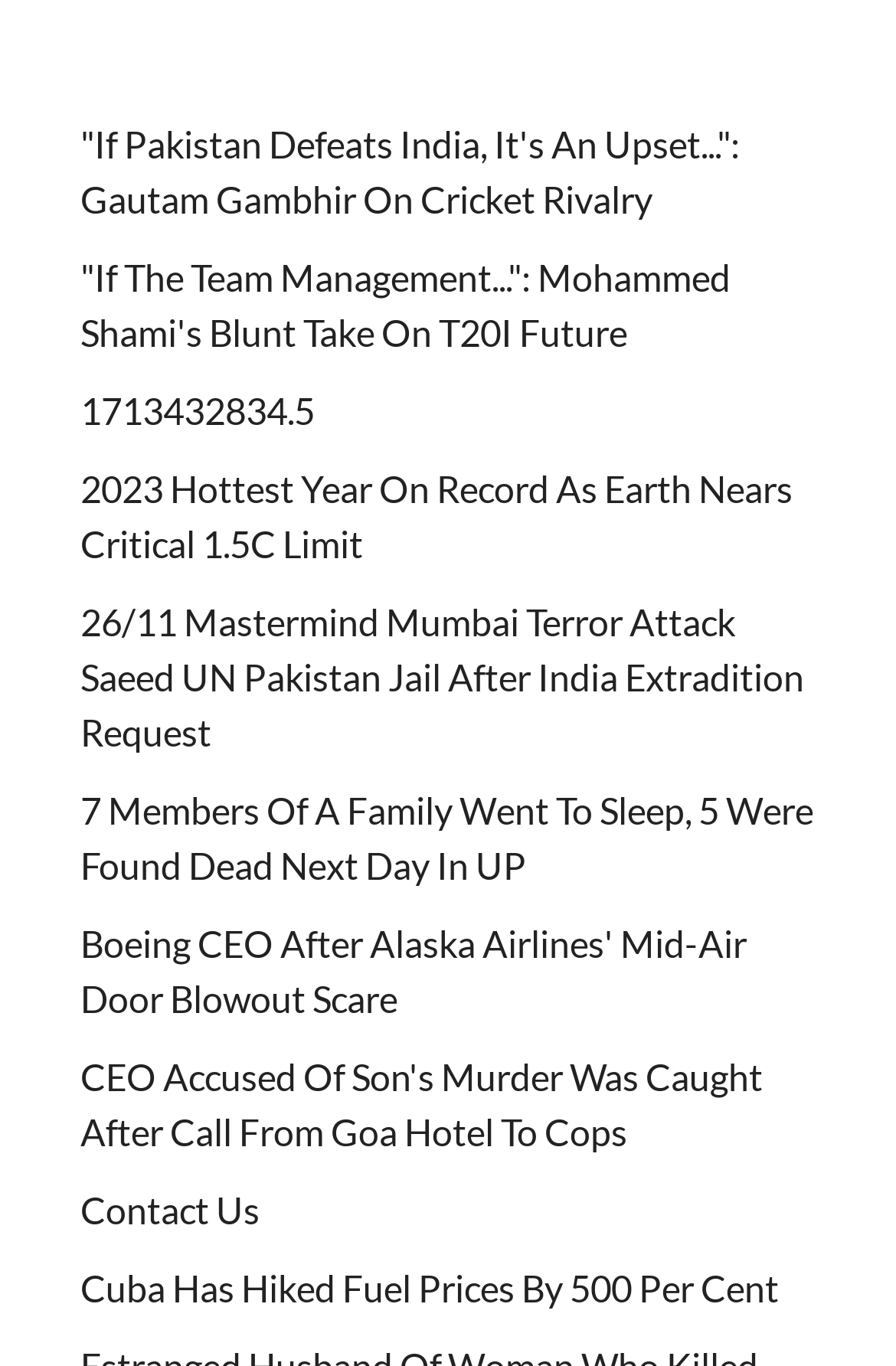Identify the bounding box coordinates of the area you need to click to perform the following instruction: "Read about 26/11 Mumbai terror attack".

[0.09, 0.438, 0.897, 0.551]